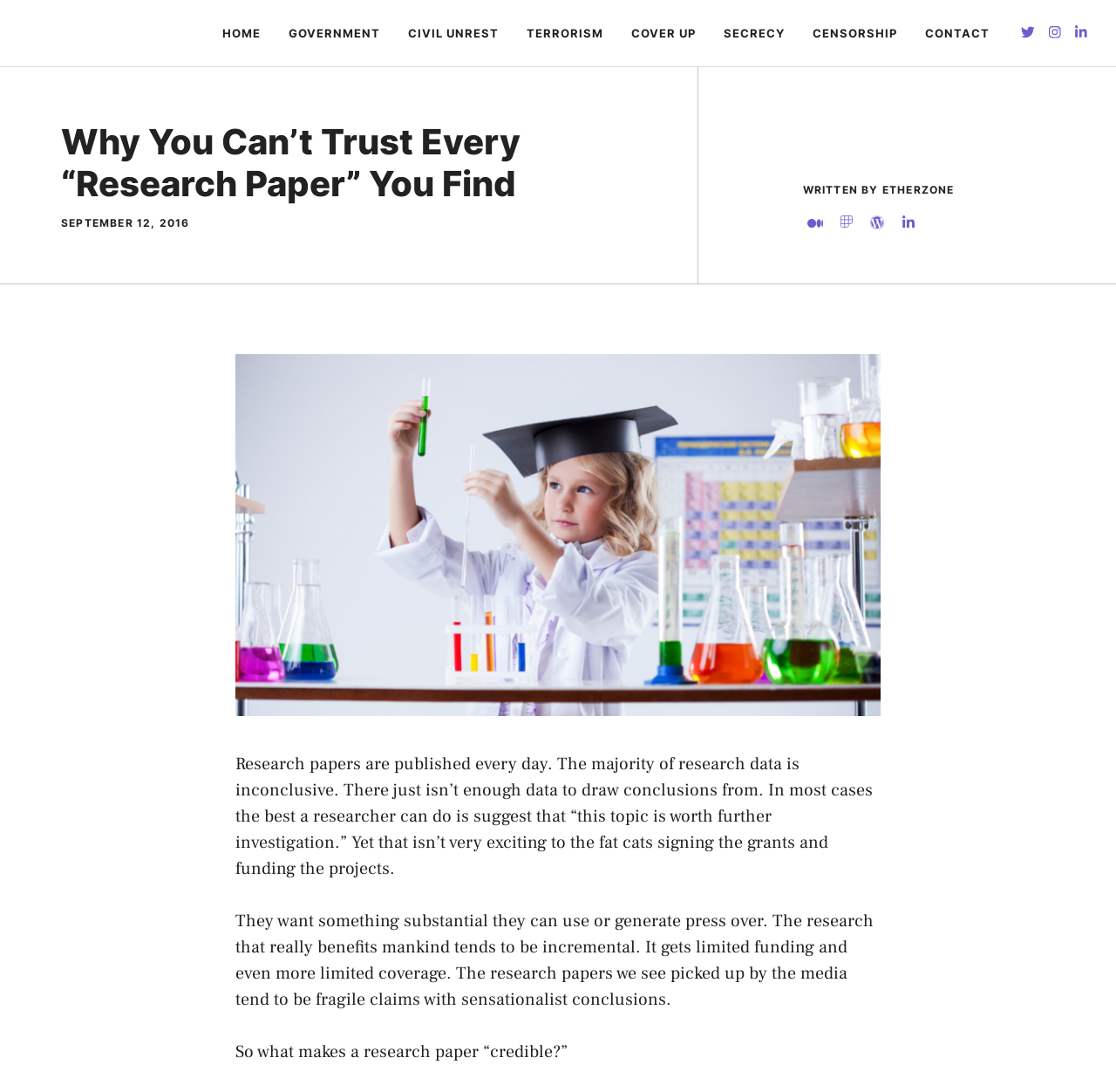Determine the bounding box coordinates of the clickable element to complete this instruction: "Click on the HOME link". Provide the coordinates in the format of four float numbers between 0 and 1, [left, top, right, bottom].

[0.187, 0.006, 0.246, 0.054]